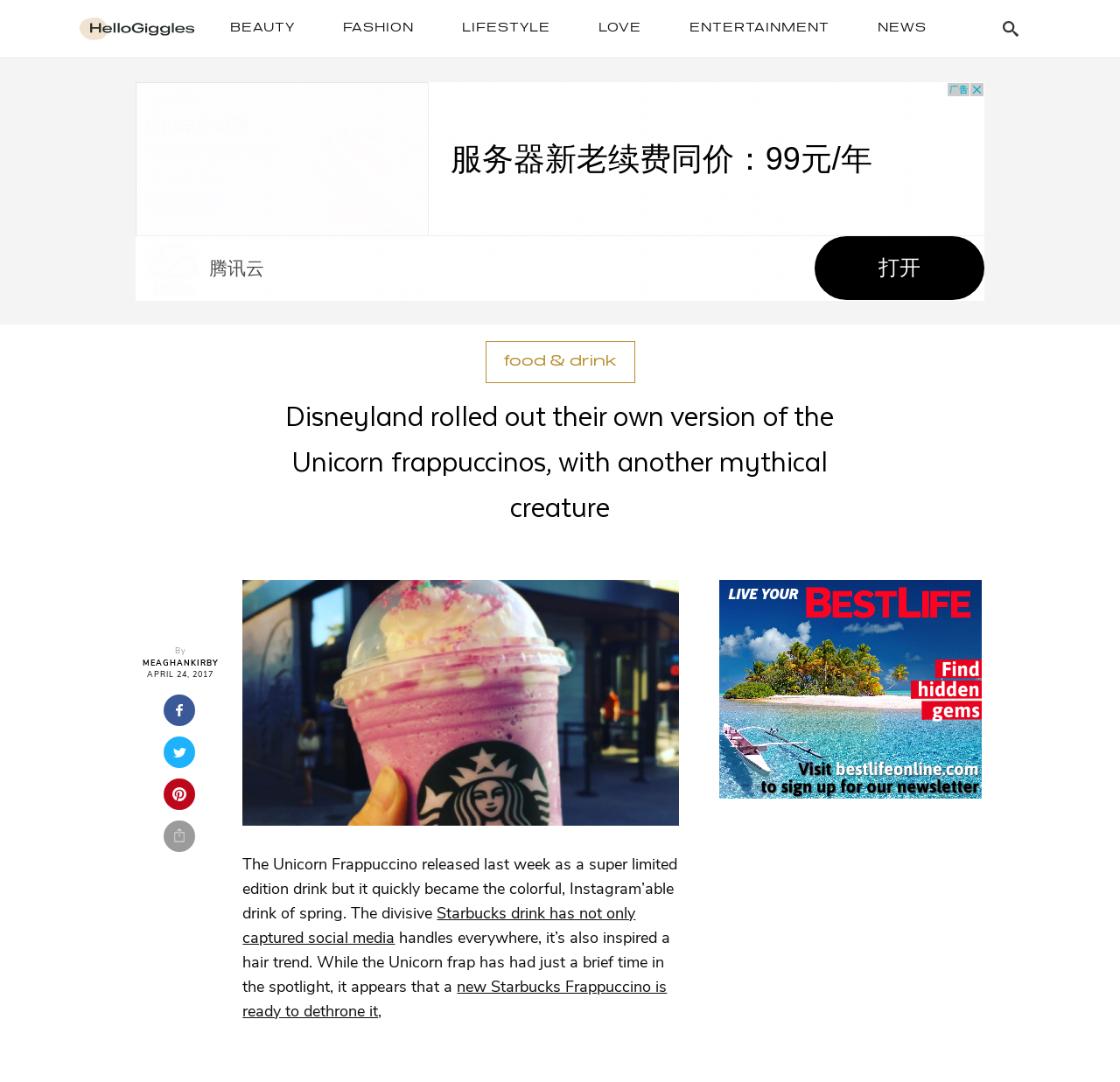What is the author of the article?
Provide a comprehensive and detailed answer to the question.

The author's name is mentioned in the text 'By MEAGHANKIRBY' which is located below the heading.